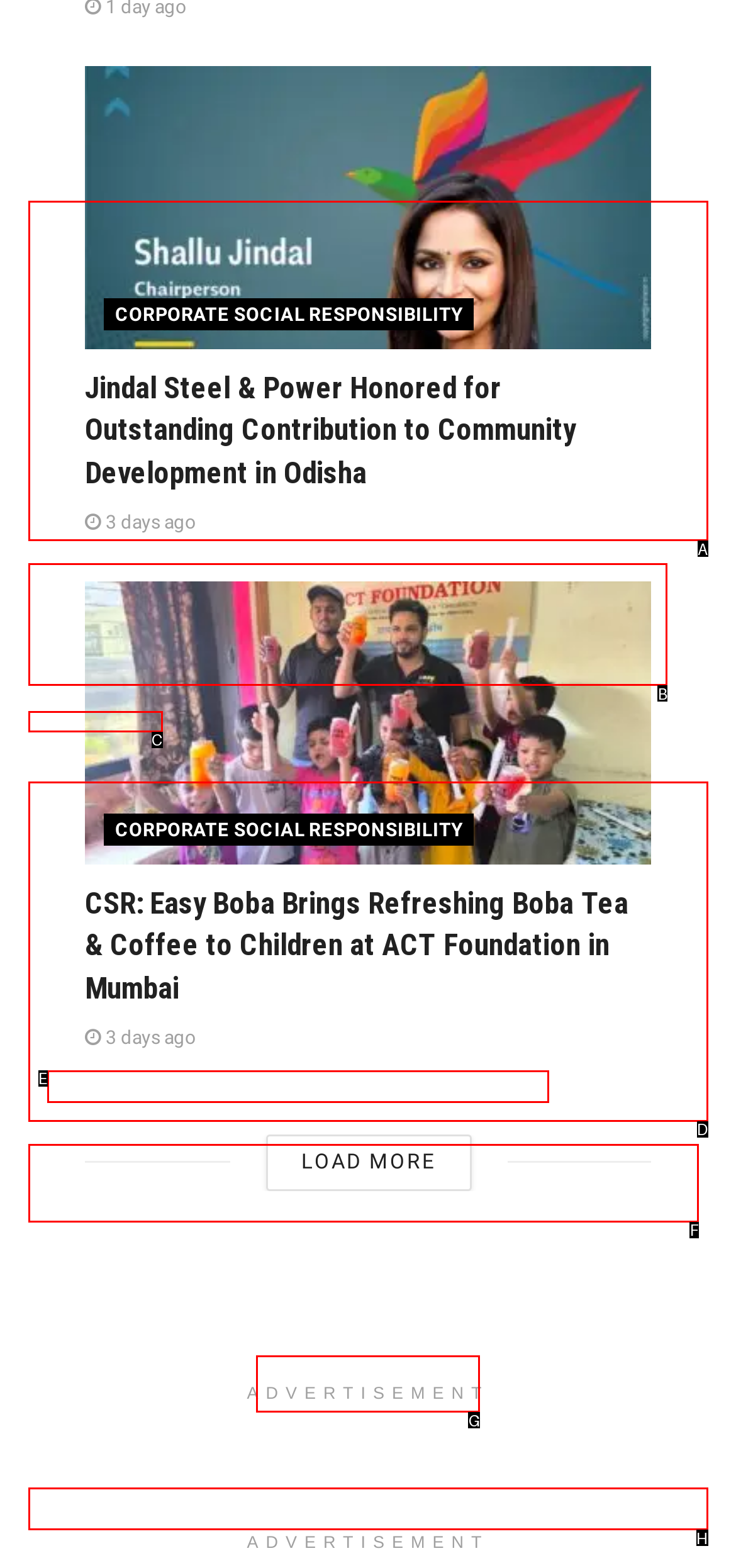Determine which option matches the description: parent_node: ADVERTISEMENT. Answer using the letter of the option.

H